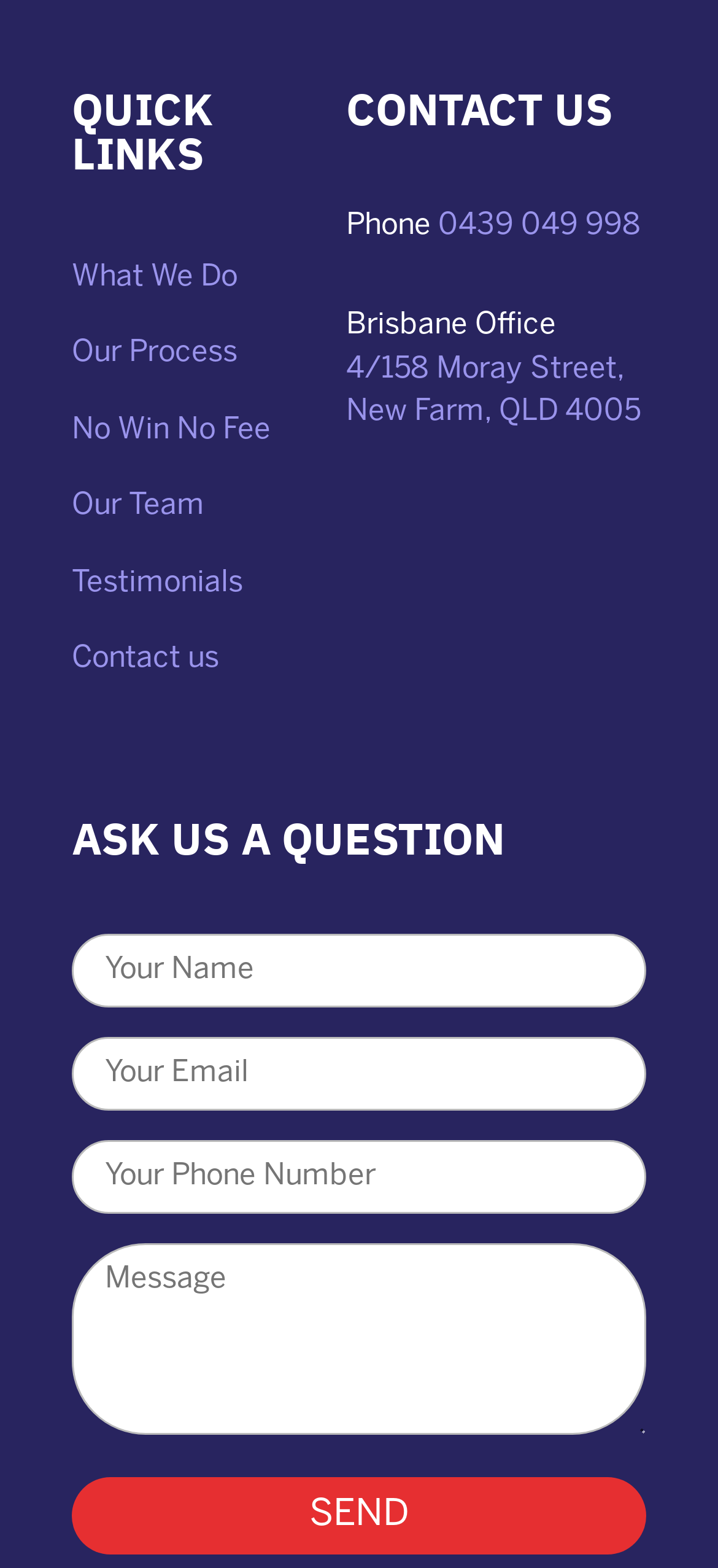Determine the bounding box coordinates for the area you should click to complete the following instruction: "Click the 'Send' button".

[0.1, 0.943, 0.9, 0.992]